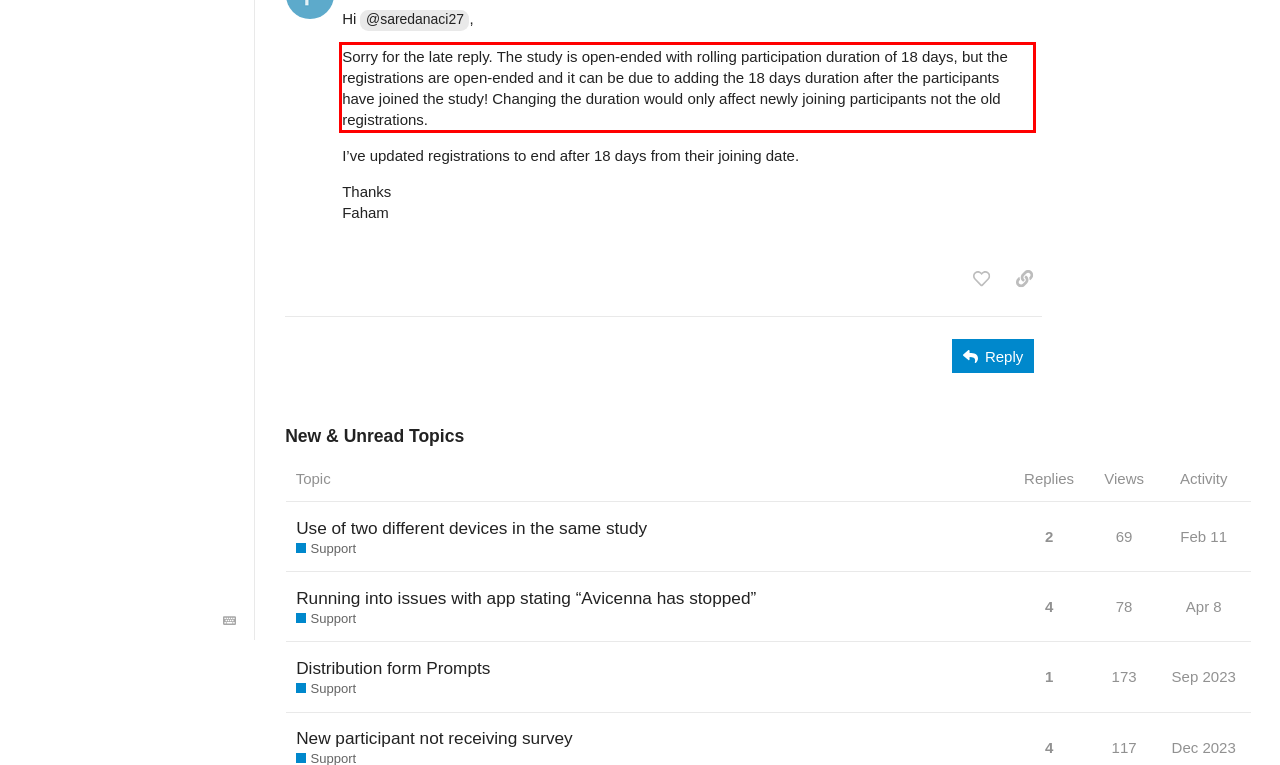Please look at the webpage screenshot and extract the text enclosed by the red bounding box.

Sorry for the late reply. The study is open-ended with rolling participation duration of 18 days, but the registrations are open-ended and it can be due to adding the 18 days duration after the participants have joined the study! Changing the duration would only affect newly joining participants not the old registrations.